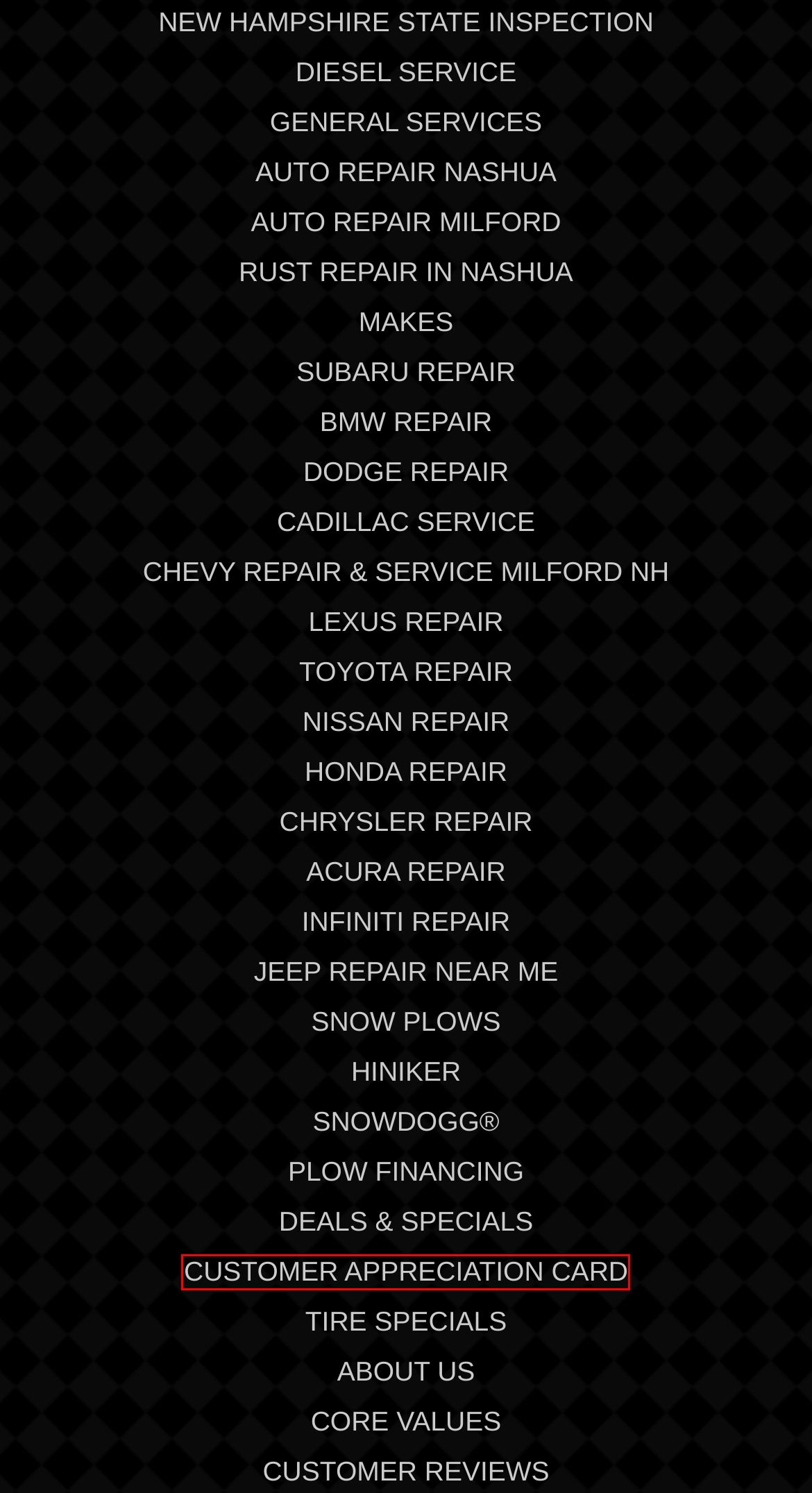You have received a screenshot of a webpage with a red bounding box indicating a UI element. Please determine the most fitting webpage description that matches the new webpage after clicking on the indicated element. The choices are:
A. BMW Repair Nashua | BMW Repair Shop | BMW Mechanic
B. Customer Reviews | Gurney's Automotive Repair | Quality Auto Repair
C. Honda Repair Nashua | Honda Service | Honda Repair Shop
D. Infiniti Repair & Service Milford NH | Infiniti Repair Shop | Infiniti Mechanic
E. Customer Appreciation Card | Gurney’s Automotive Repair
F. Tire Specials | Tires for Sale | Gurney's Automotive Repair
G. Chevy Repair & Service Milford NH | Chevy Mechanic | Chevy Repair
H. Subaru Repair Nashua | Subaru Service | Subaru Repair Shop

E